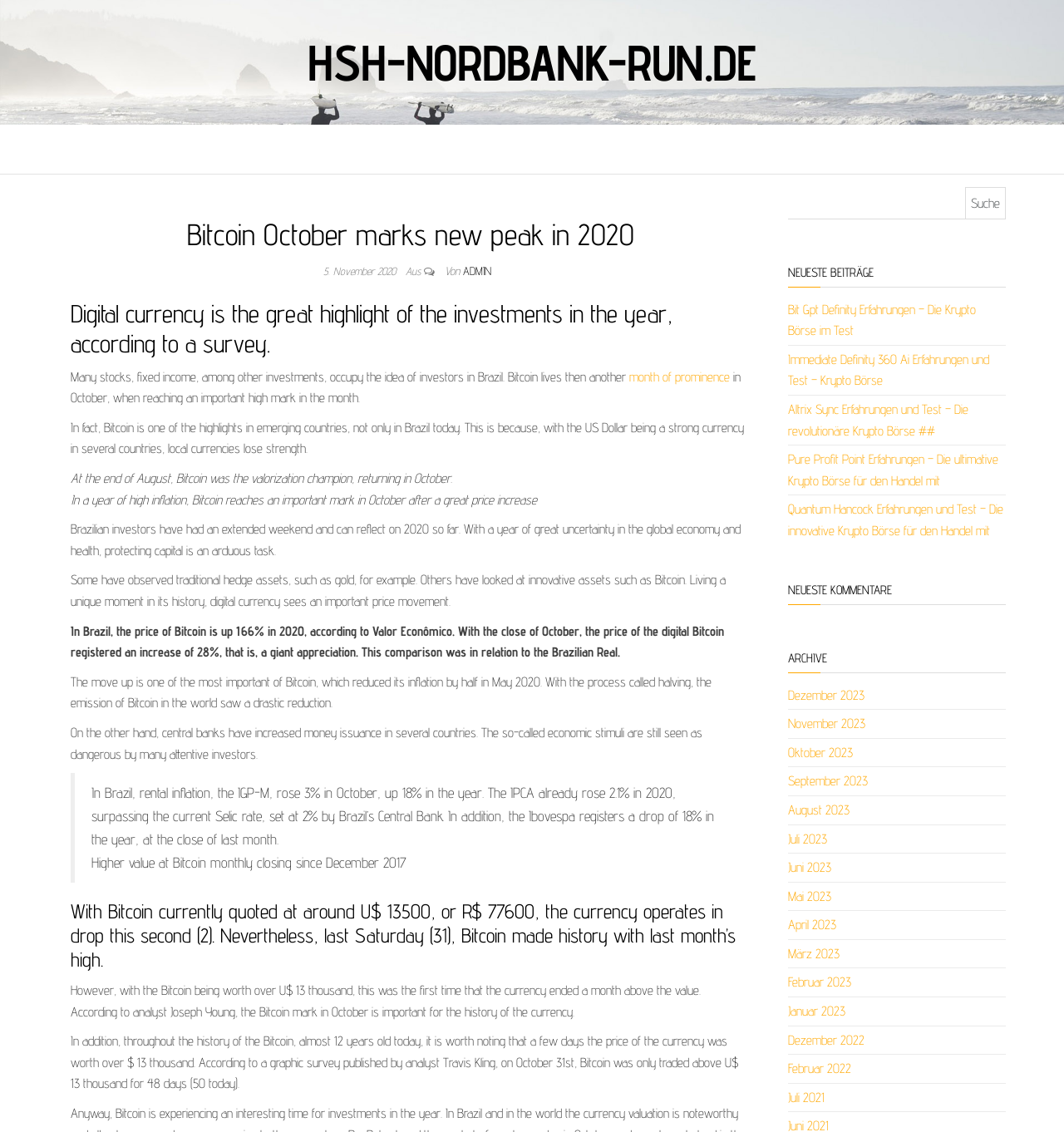Pinpoint the bounding box coordinates of the element to be clicked to execute the instruction: "Check the archive".

[0.74, 0.567, 0.777, 0.594]